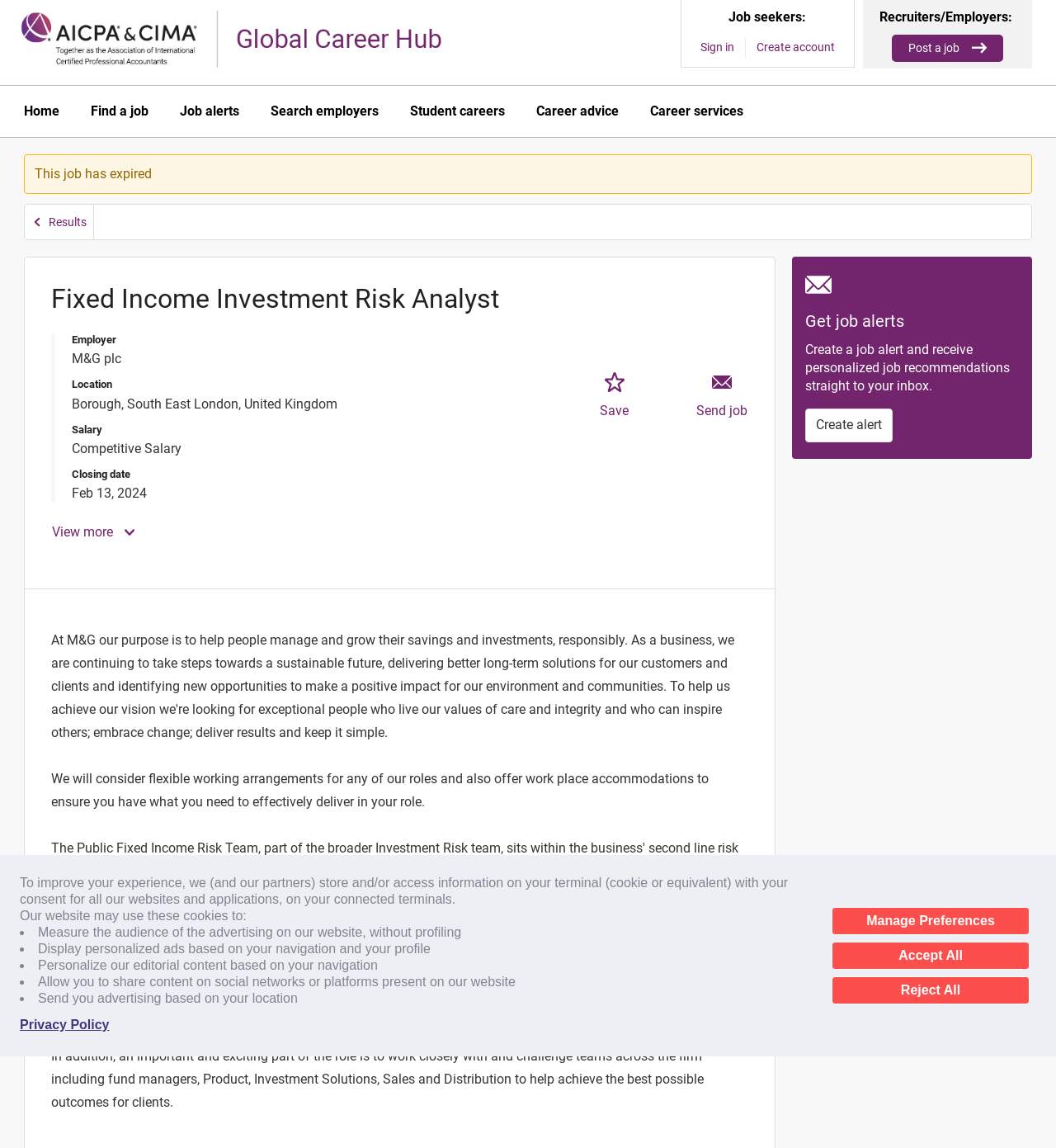What is the closing date of the job?
Answer with a single word or phrase, using the screenshot for reference.

Feb 13, 2024